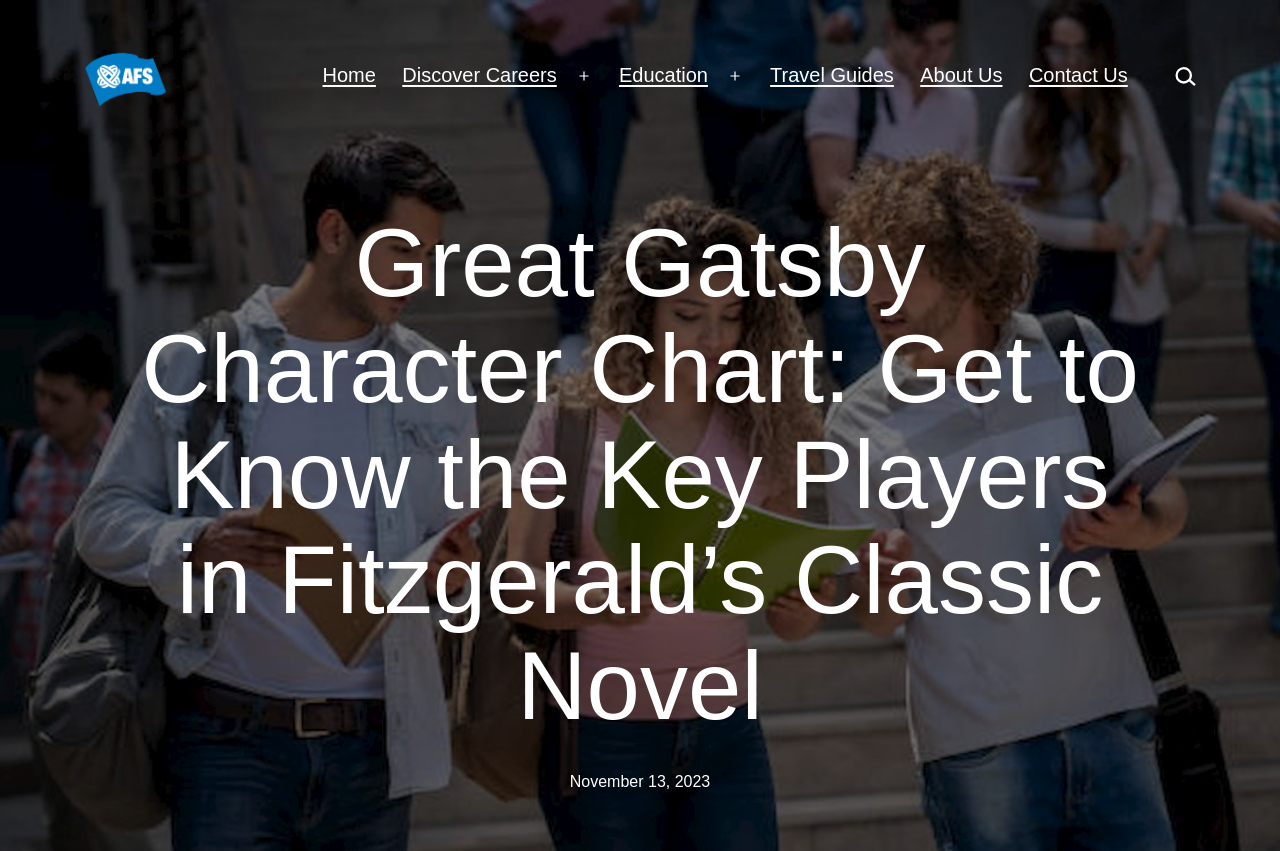When was the webpage published?
Answer the question in as much detail as possible.

The webpage contains a time element with the text 'November 13, 2023', indicating the publication date of the webpage.